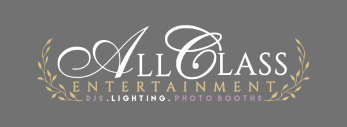Please provide a comprehensive answer to the question based on the screenshot: What is the purpose of the stylized leaves?

The caption explains that the stylized leaves surrounding the text are decorative elements that add a touch of class and celebration, perfectly representing the brand's commitment to creating memorable entertainment experiences for weddings and events.